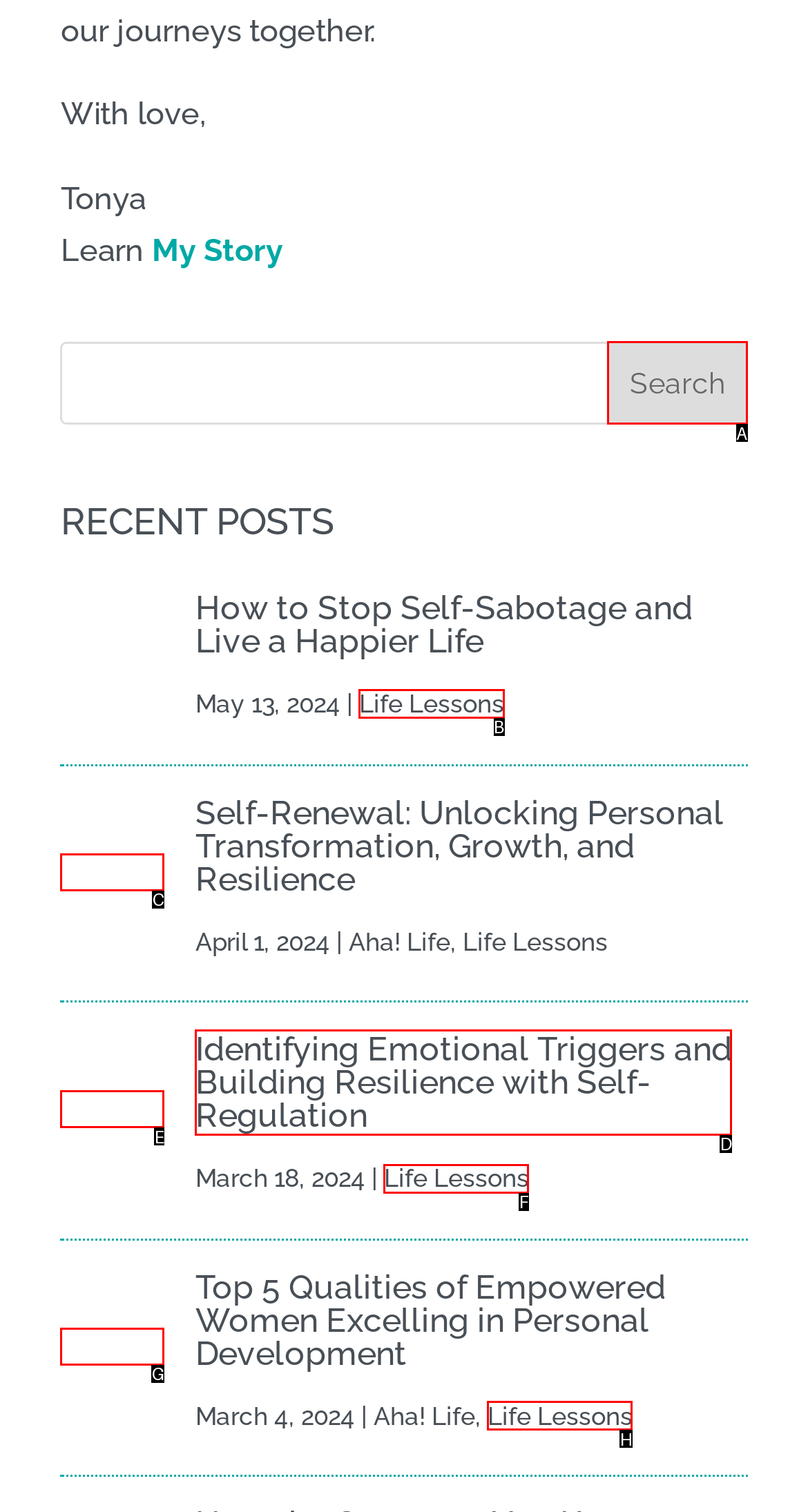Determine the HTML element to be clicked to complete the task: Explore Life Lessons. Answer by giving the letter of the selected option.

B